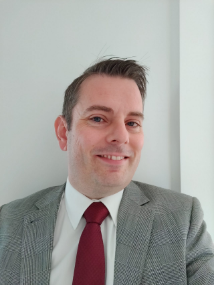What is the purpose of the CCJ Genie website?
Using the information presented in the image, please offer a detailed response to the question.

According to the caption, Paul Hatton is dedicated to providing guidance on dealing with County Court Judgments (CCJs) through the resources offered by the CCJ Genie website, implying that the website's purpose is to assist individuals in navigating CCJs.